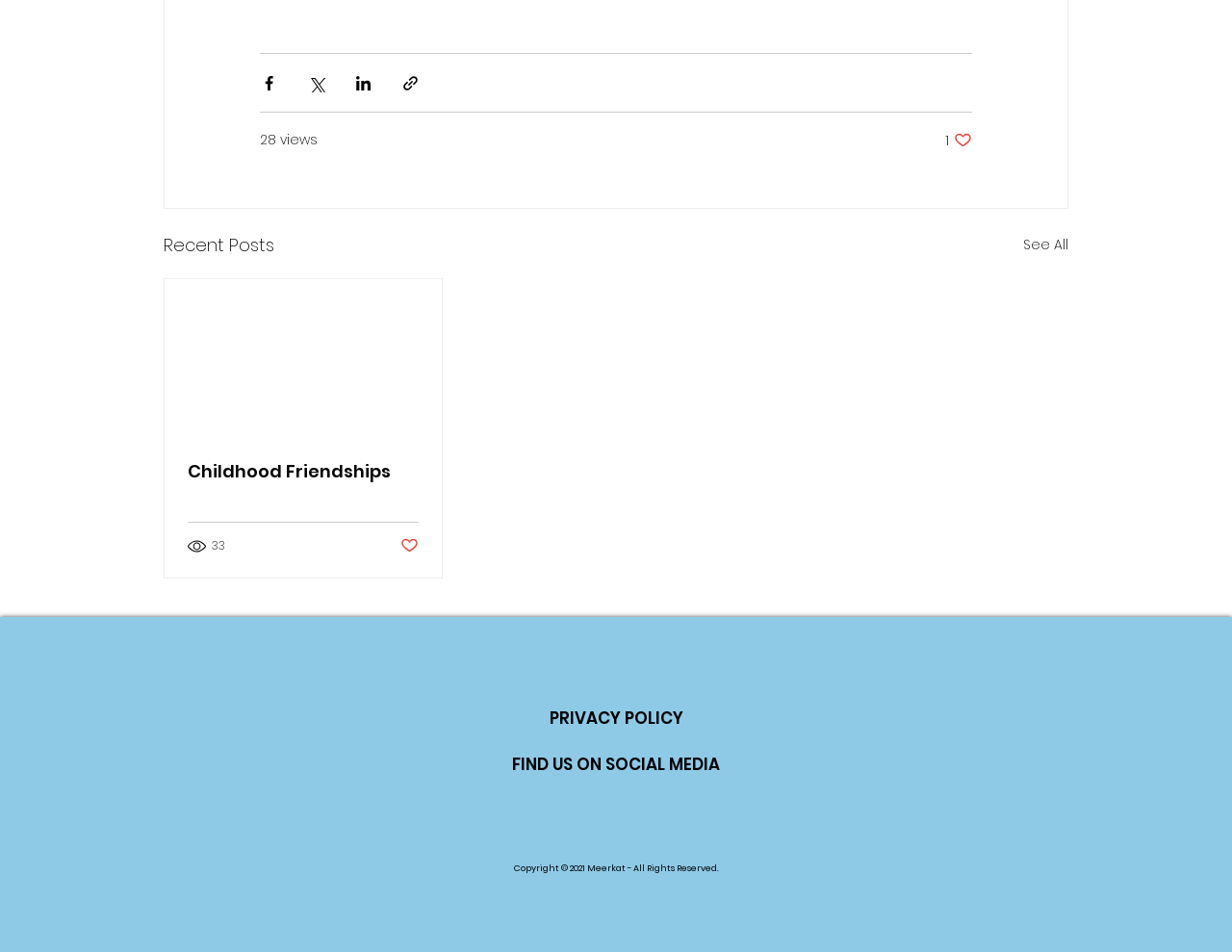Please mark the bounding box coordinates of the area that should be clicked to carry out the instruction: "Read the article about Best Solar Deck Post Lights".

None